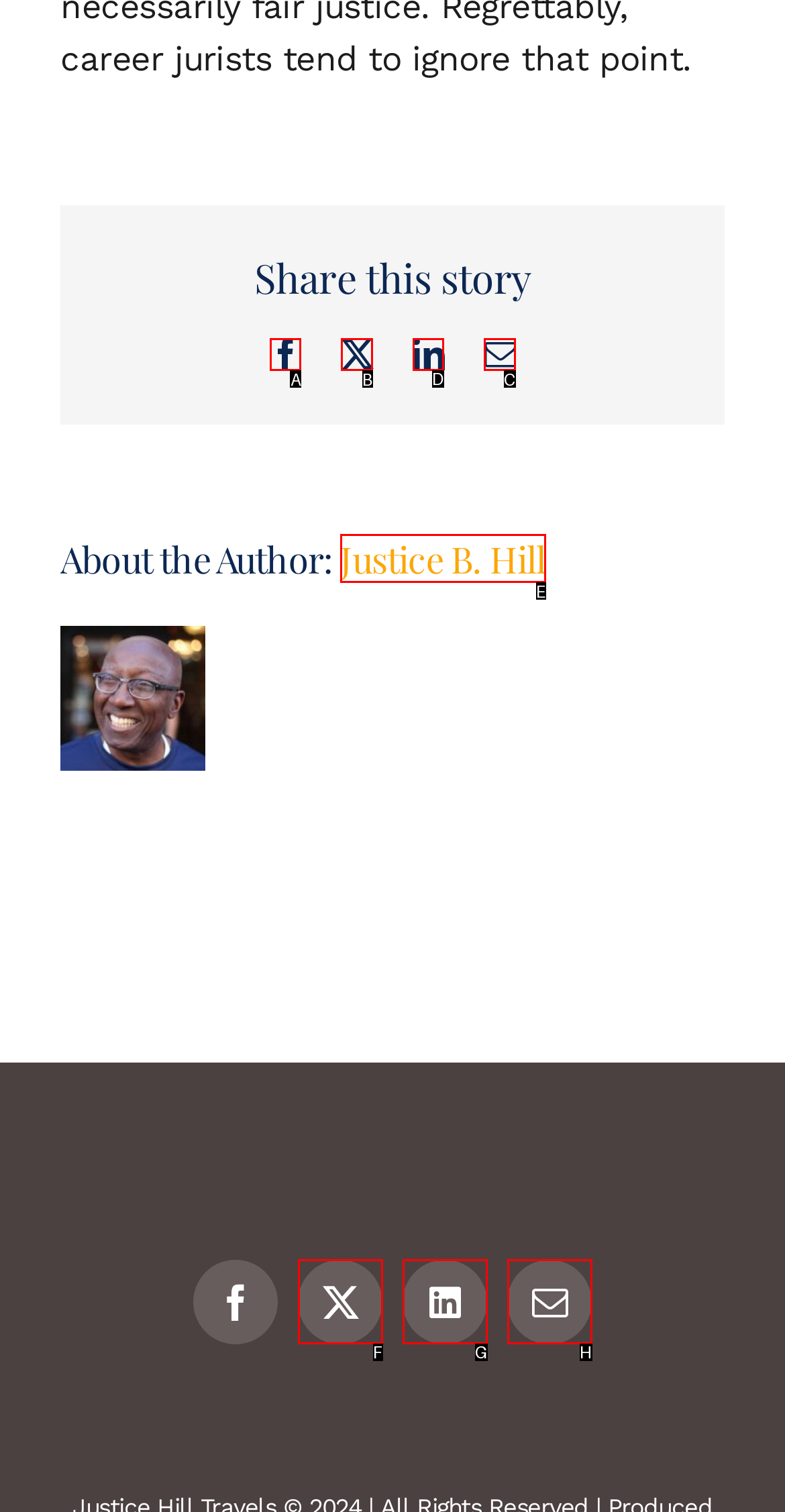Determine the letter of the element to click to accomplish this task: Open LinkedIn. Respond with the letter.

D